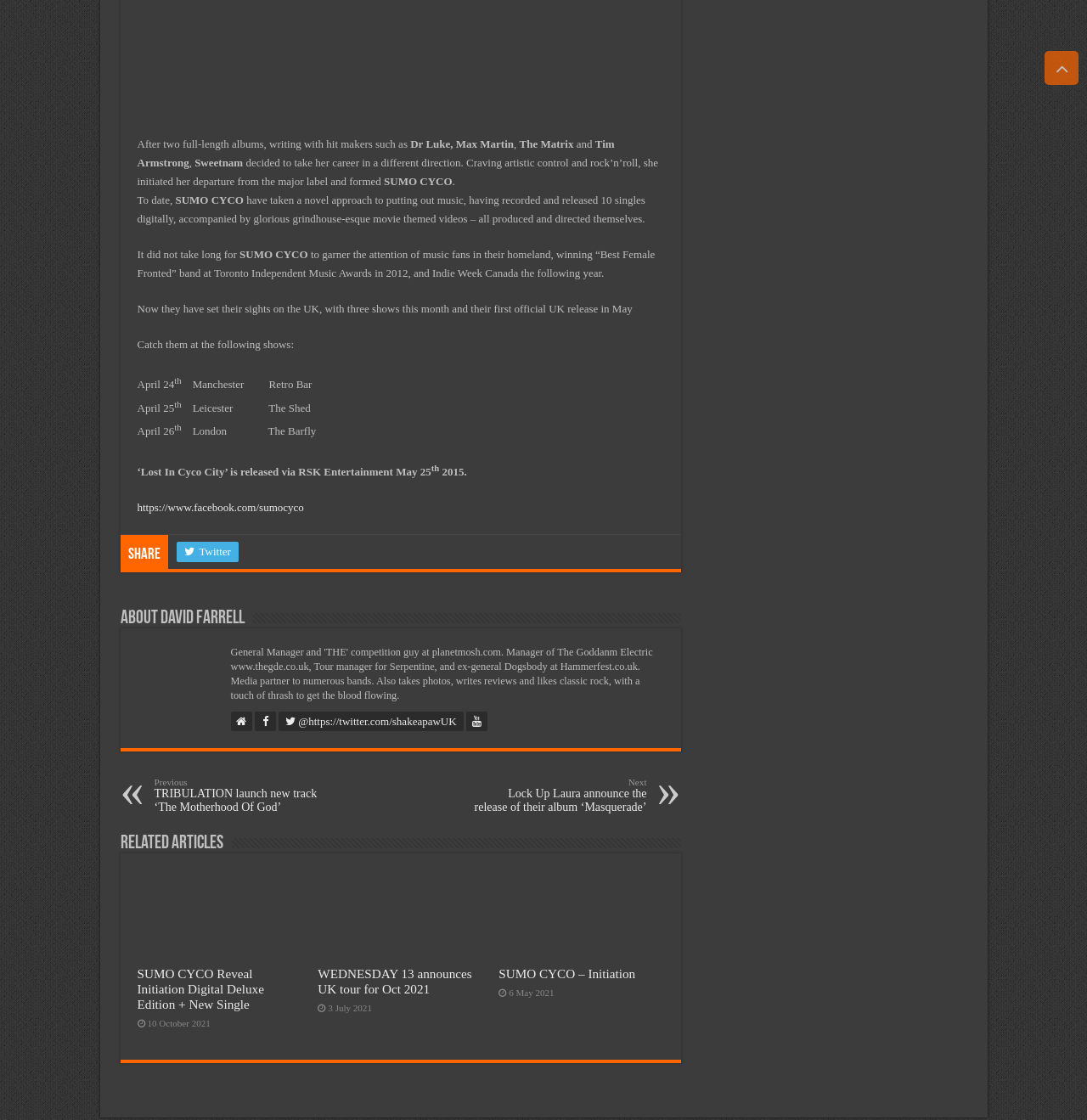Indicate the bounding box coordinates of the element that needs to be clicked to satisfy the following instruction: "Click the 'Subscribe' button". The coordinates should be four float numbers between 0 and 1, i.e., [left, top, right, bottom].

None